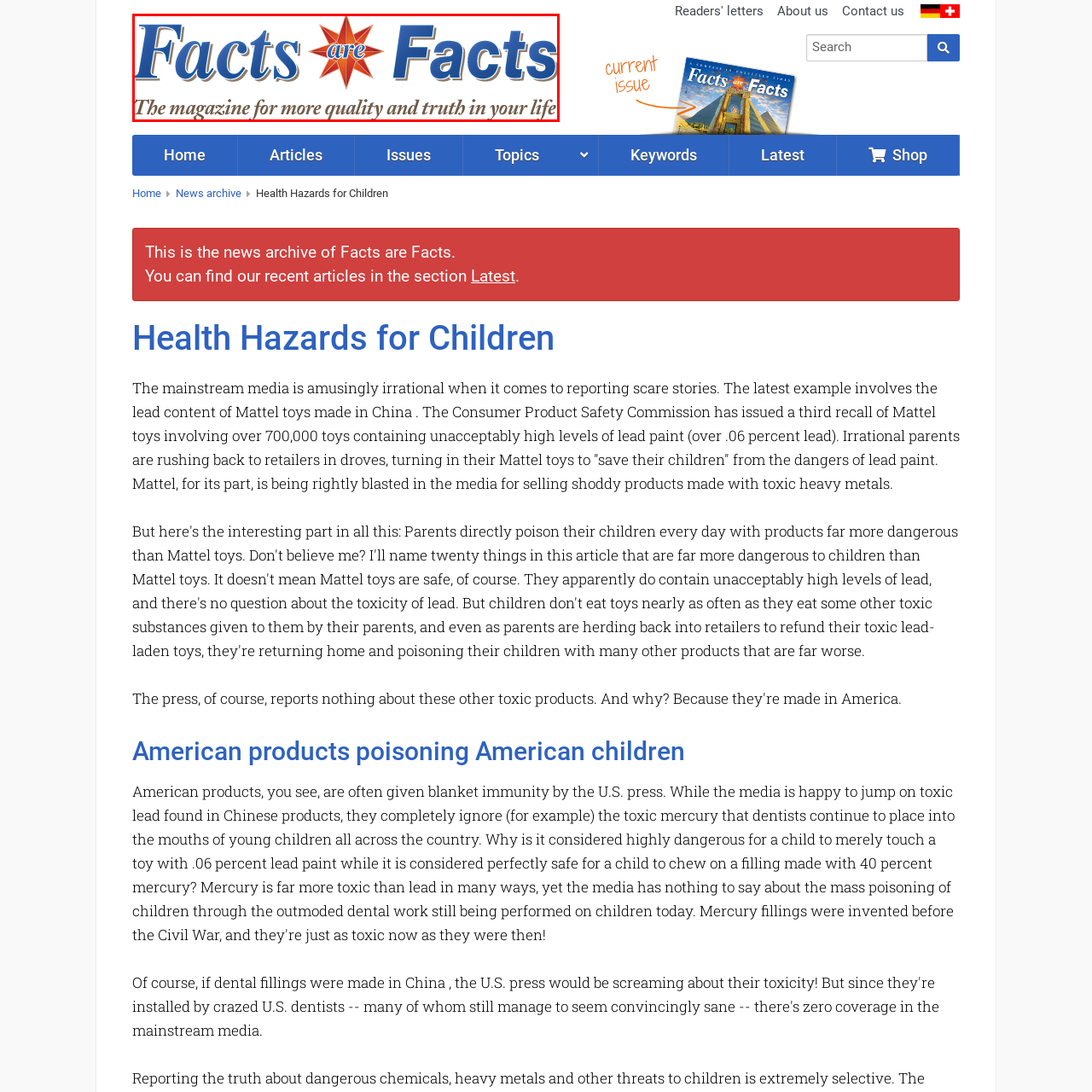Look closely at the zone within the orange frame and give a detailed answer to the following question, grounding your response on the visual details: 
What is at the center of the logo?

The logo of 'Facts are Facts' magazine features a striking red star design at the center, symbolizing emphasis and importance, which suggests that the center of the logo is occupied by a red star.